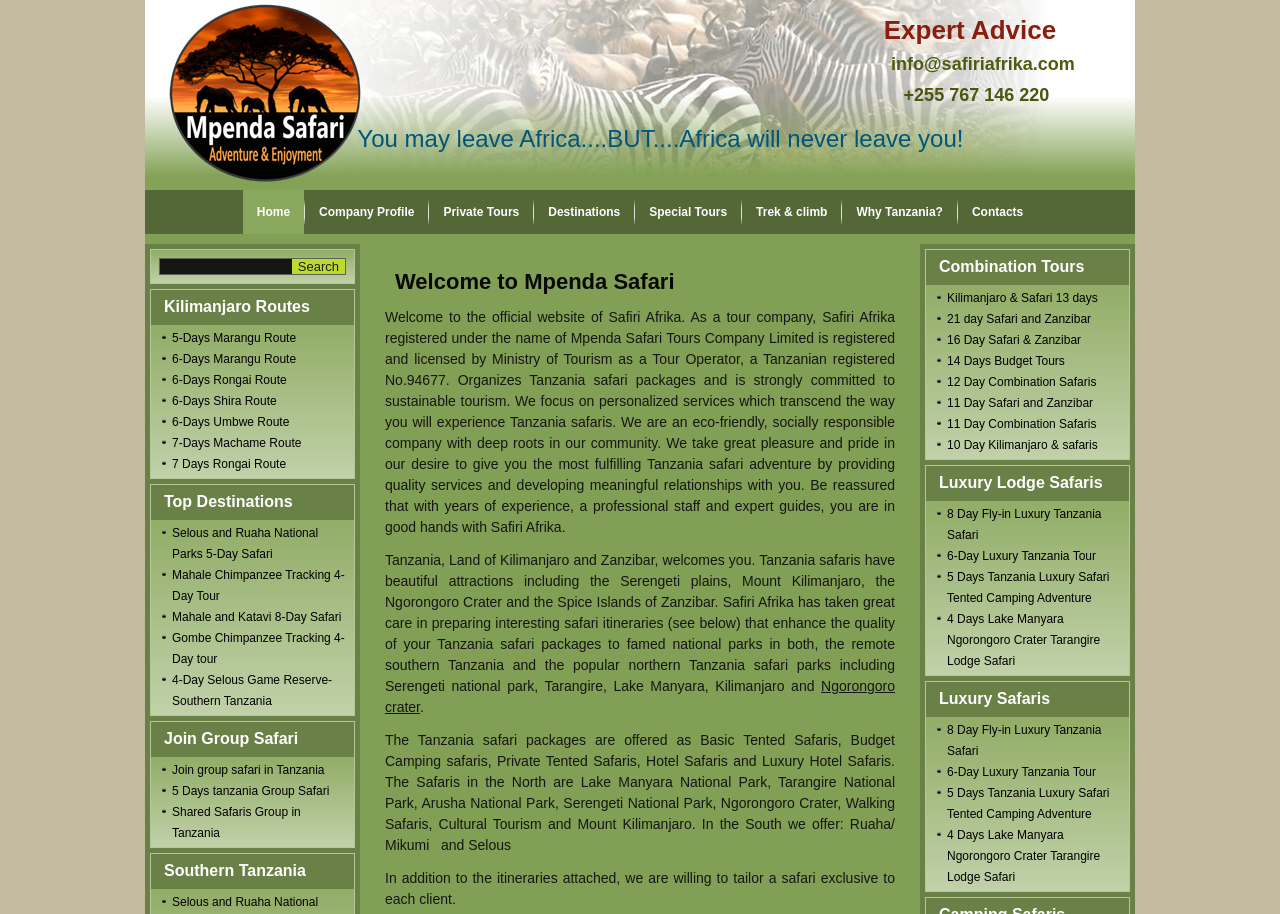Determine the bounding box coordinates for the UI element with the following description: "4-Day Selous Game Reserve-Southern Tanzania". The coordinates should be four float numbers between 0 and 1, represented as [left, top, right, bottom].

[0.134, 0.736, 0.259, 0.775]